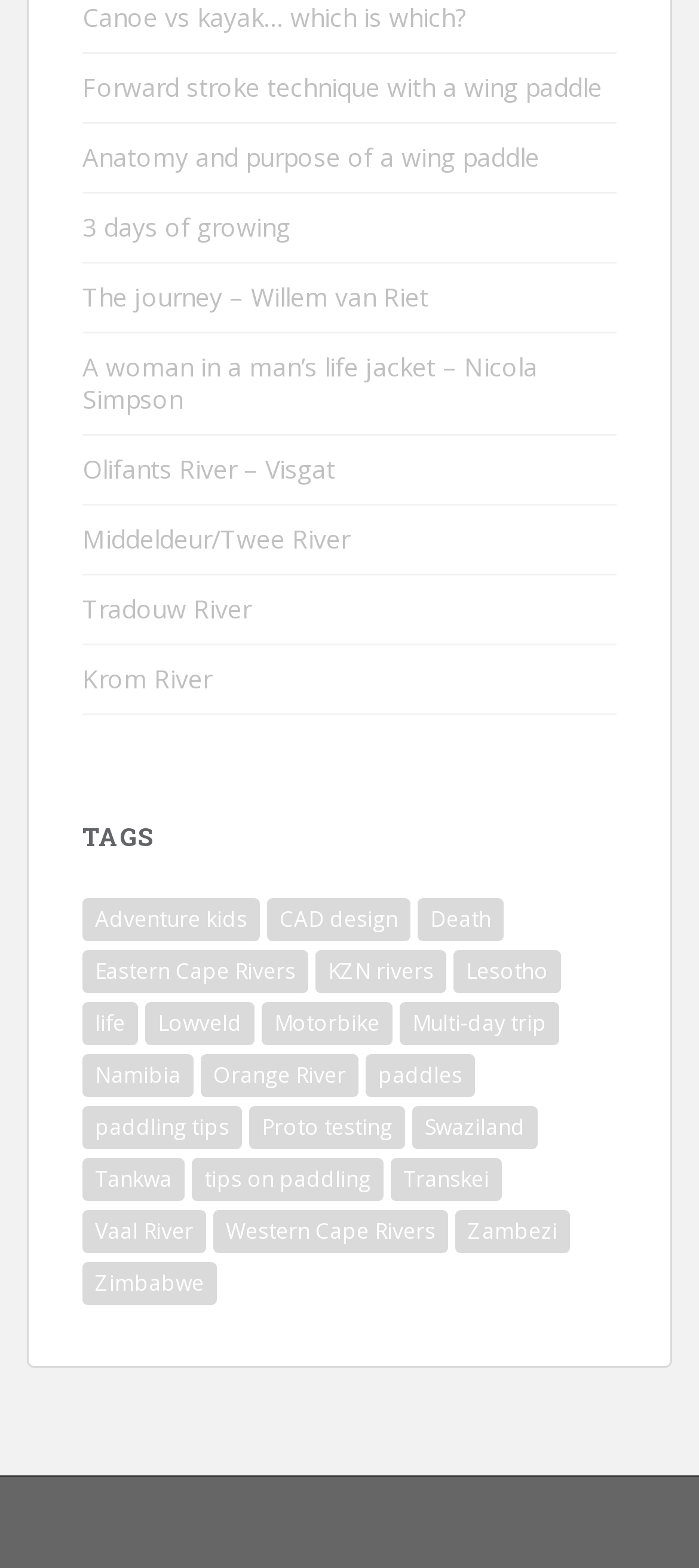How many items are related to 'Eastern Cape Rivers'?
Based on the image, answer the question with a single word or brief phrase.

14